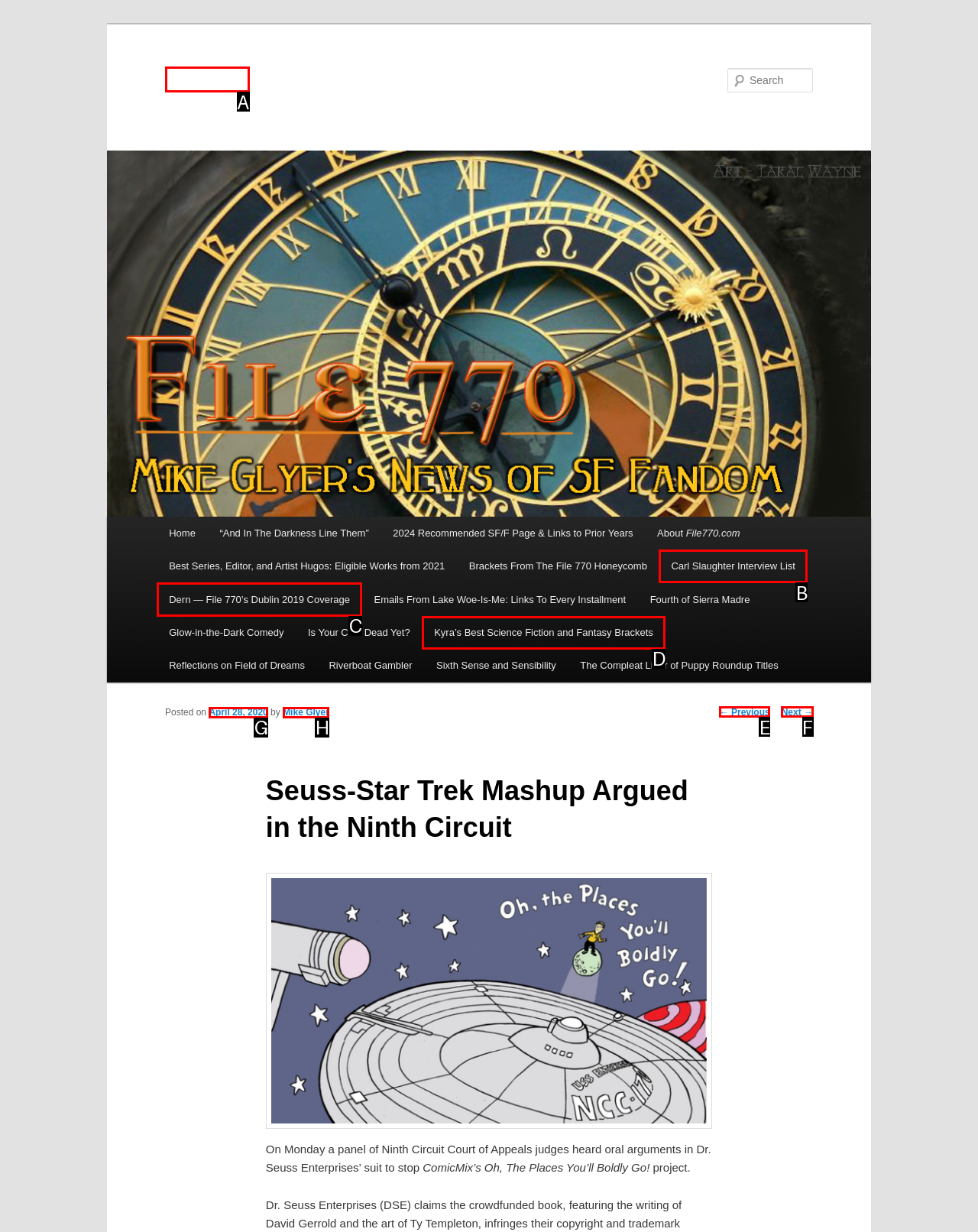Determine which option matches the description: April 28, 2020. Answer using the letter of the option.

G